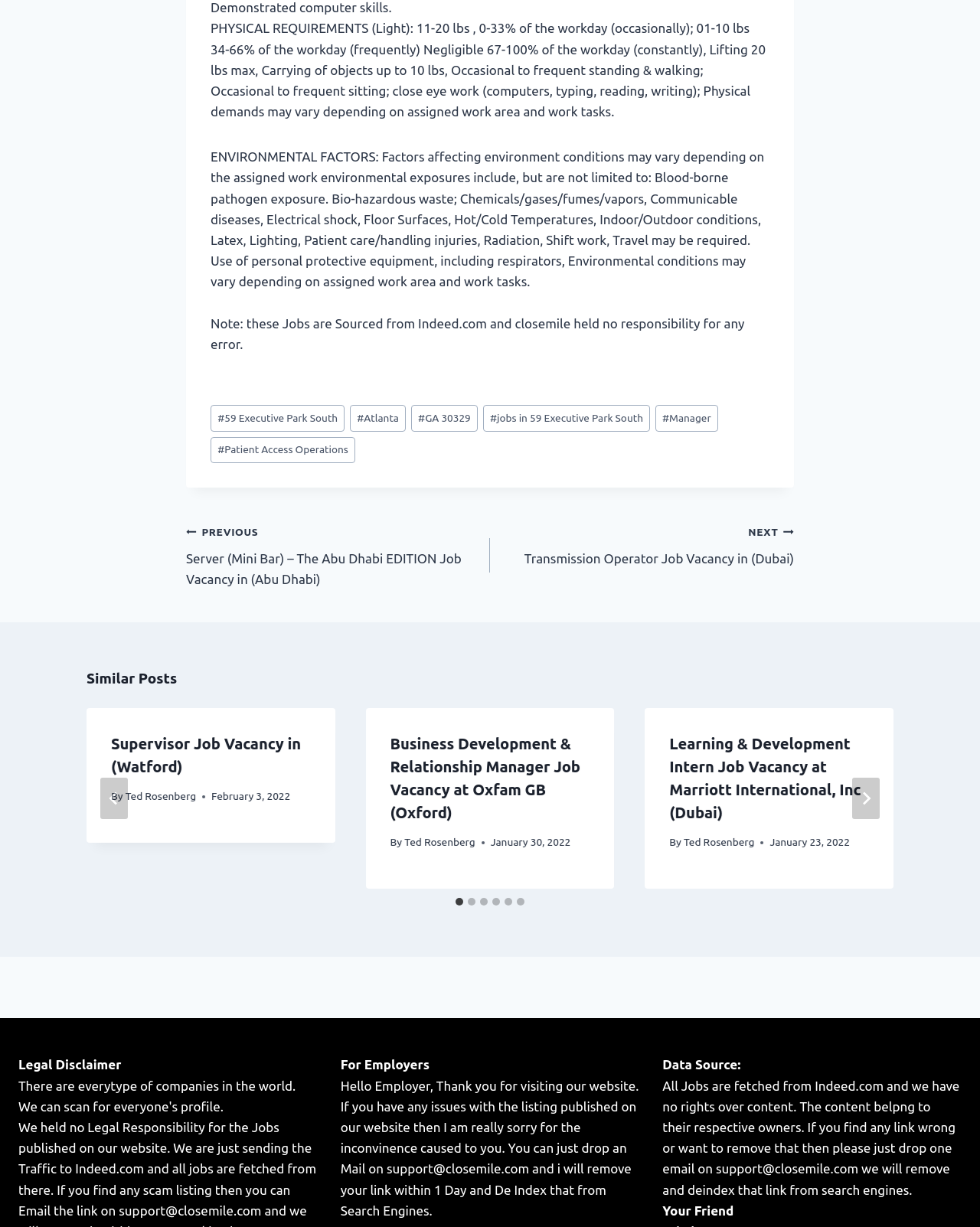Please specify the coordinates of the bounding box for the element that should be clicked to carry out this instruction: "Click on the 'Go to last slide' button". The coordinates must be four float numbers between 0 and 1, formatted as [left, top, right, bottom].

[0.102, 0.634, 0.13, 0.667]